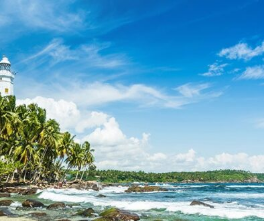Convey a rich and detailed description of the image.

This vibrant image showcases a picturesque coastal scene featuring a tall lighthouse nestled among lush palm trees at the water's edge. The bright blue sky is dotted with fluffy white clouds, reflecting a serene and inviting atmosphere. The waves gently lap against the rocky shoreline, creating a dynamic contrast against the tranquil tropical backdrop. This setting highlights the beauty of Sri Lanka's coastal landscape, renowned for its stunning vistas and rich marine life, making it an ideal destination for travelers seeking adventure and relaxation. The image captures not just the essence of a picturesque getaway, but also the allure of exploring top sites for visiting Sri Lanka.